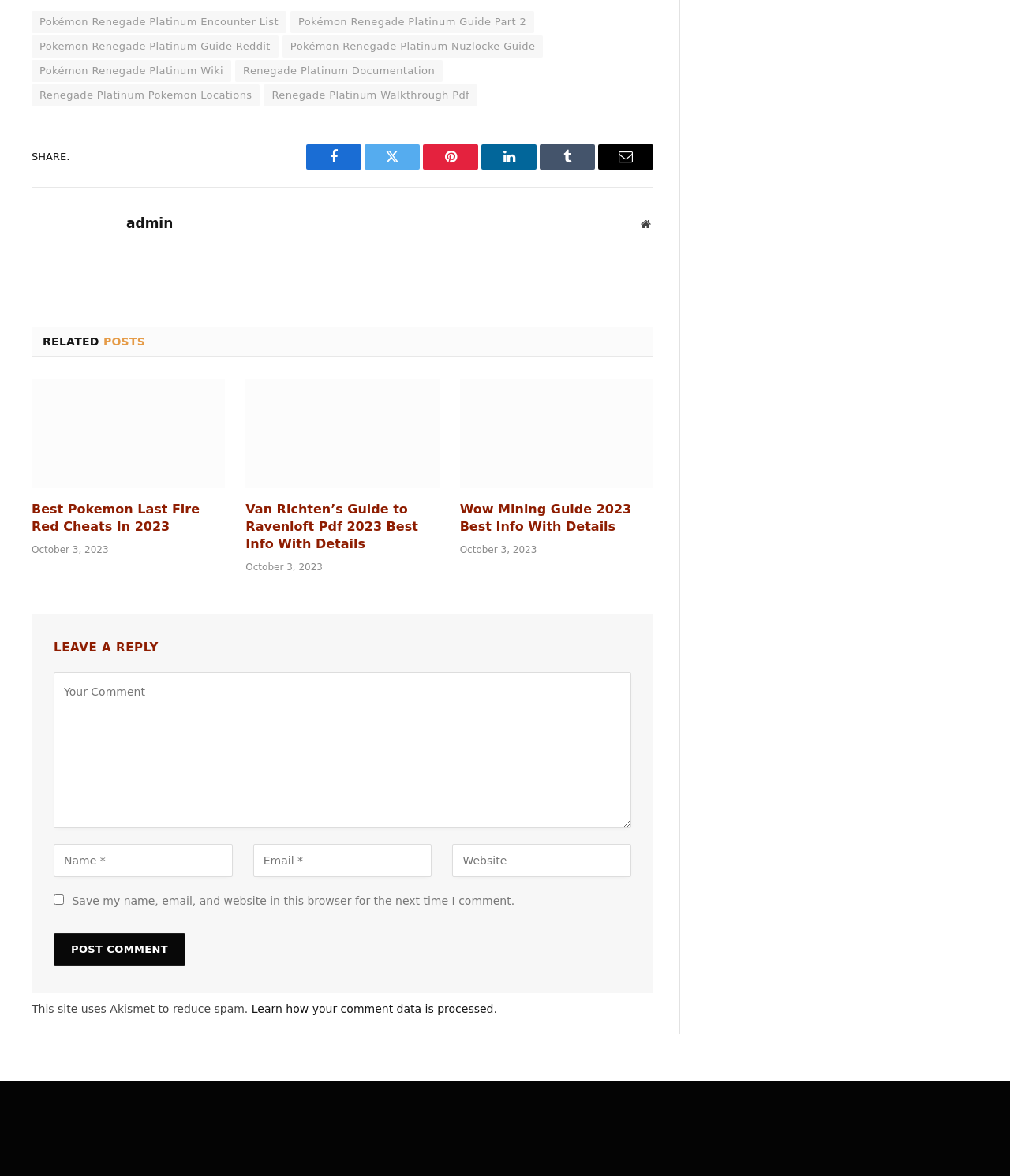What is the purpose of the 'SHARE.' button?
Please provide an in-depth and detailed response to the question.

The 'SHARE.' button is located at the top of the webpage, and it is accompanied by social media icons such as Facebook, Twitter, and LinkedIn. This suggests that the purpose of the button is to allow users to share the content of the webpage on their social media platforms.